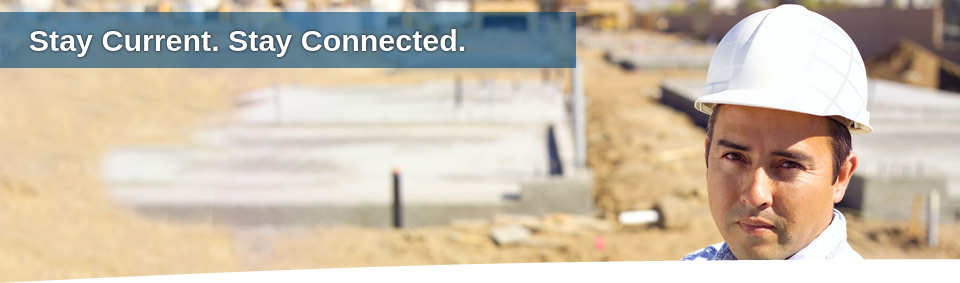Generate an in-depth description of the image.

The image prominently features a worker wearing a white hard hat, standing on a construction site. In the background, there are partially completed concrete structures and construction materials visible, indicating ongoing development work. The overlay text reads "Stay Current. Stay Connected.", emphasizing the importance of staying informed and engaged, particularly relevant for professionals in the construction industry or those navigating complex insurance requirements, such as Defense Base Act Insurance. This visual message aligns with the theme of providing essential knowledge and support for U.S. Government contractors with employees operating overseas.